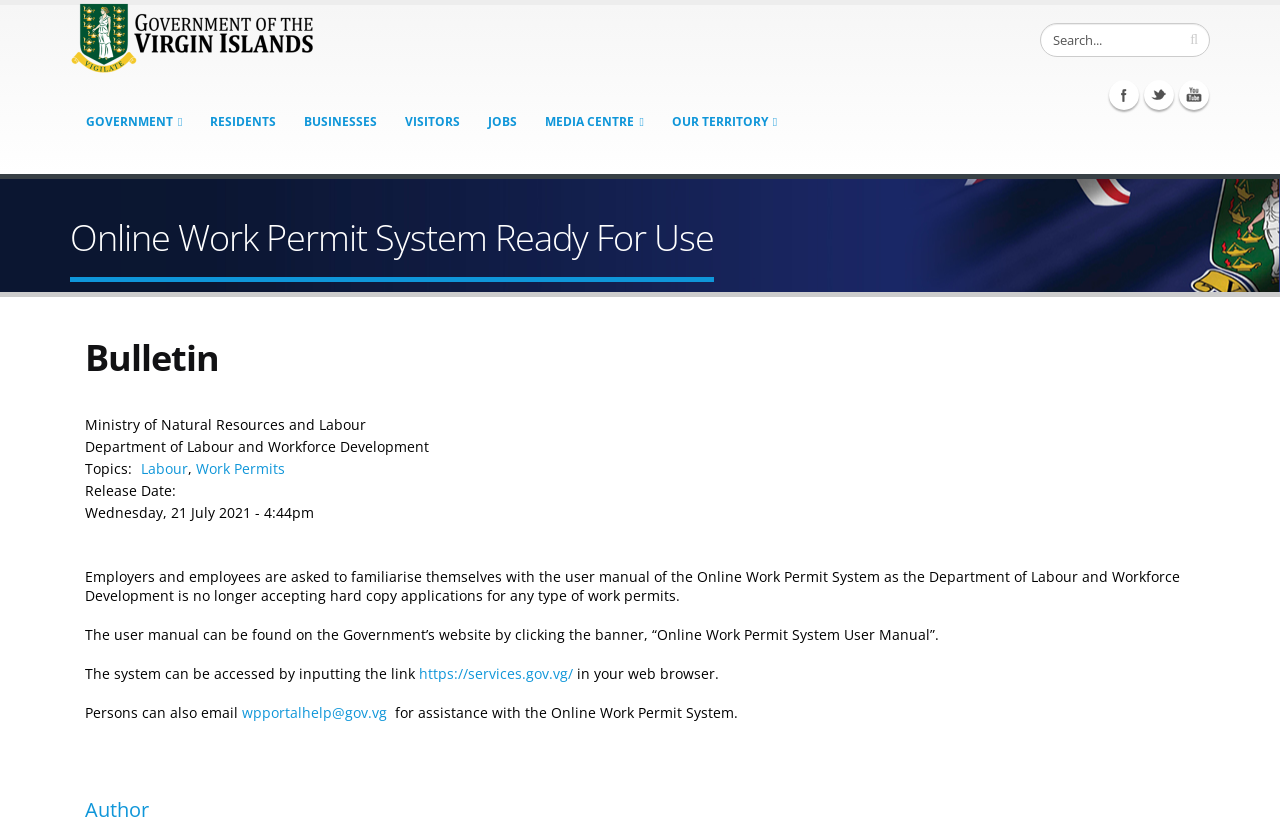Pinpoint the bounding box coordinates of the clickable element to carry out the following instruction: "Click on Home."

[0.055, 0.002, 0.248, 0.077]